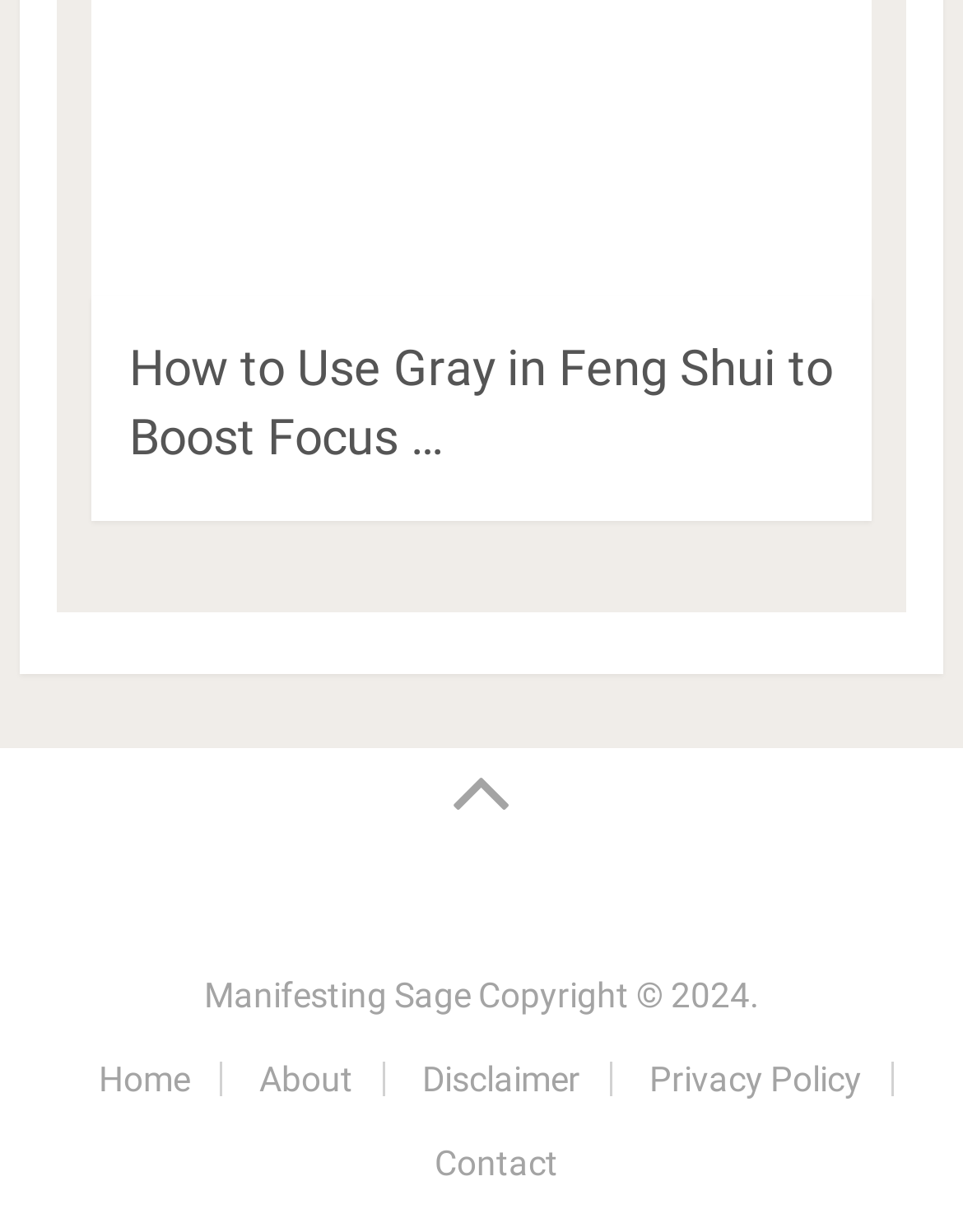Determine the bounding box coordinates of the clickable region to carry out the instruction: "Contact the website administrator".

[0.451, 0.929, 0.579, 0.961]